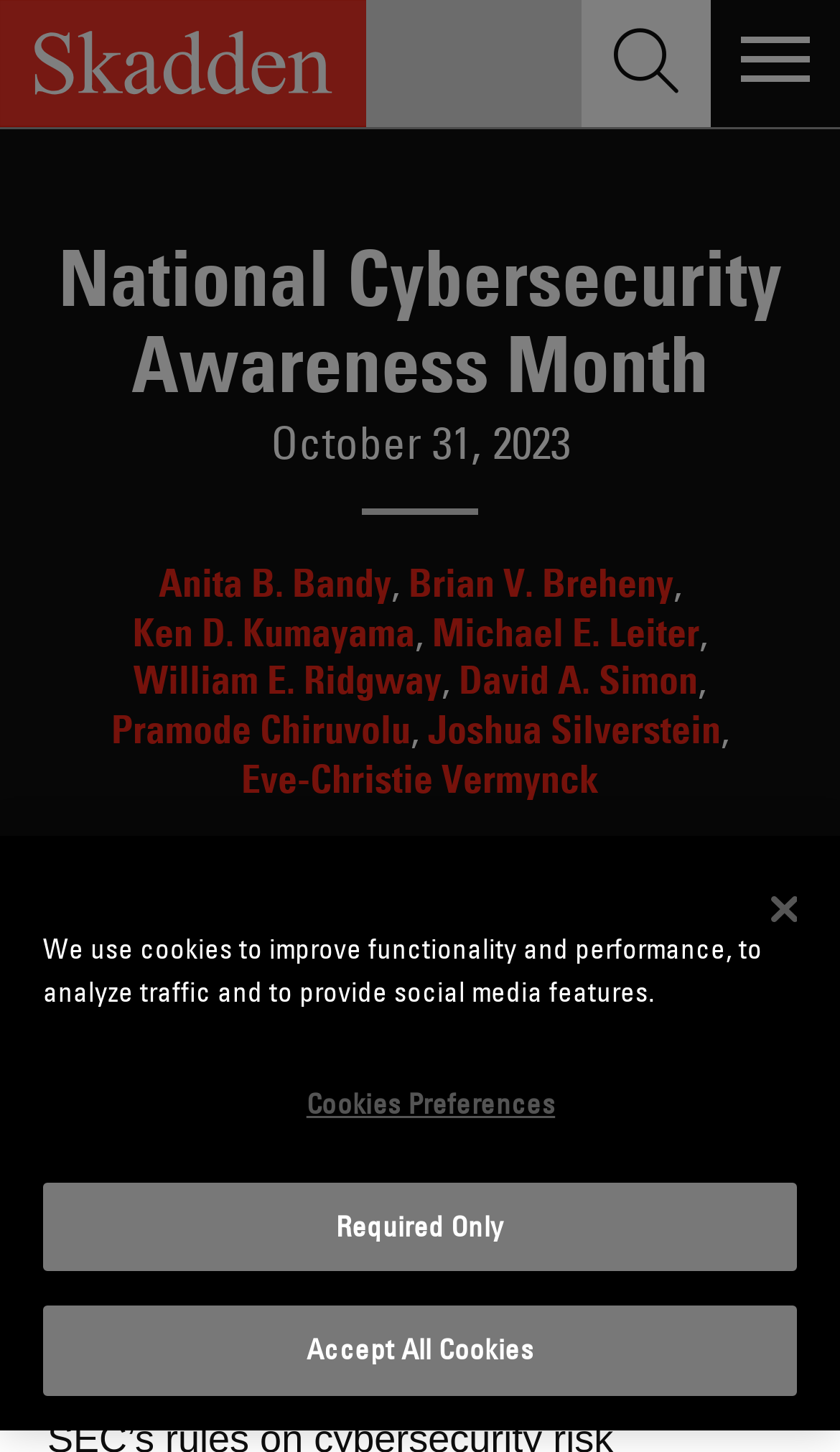Describe all the key features of the webpage in detail.

The webpage is about National Cybersecurity Awareness Month, with a focus on e-learning sessions held by Skadden. At the top left, there is a link to the home page, followed by two buttons to toggle search and navigation. 

Below these elements, there is a header section that spans almost the entire width of the page. Within this section, there is a heading that reads "National Cybersecurity Awareness Month" at the top left, followed by a time element displaying the date "October 31, 2023" slightly to the right. 

Below the date, there are six links to authors' names, arranged in two rows of three, with the first row containing Anita B. Bandy, Brian V. Breheny, and Ken D. Kumayama, and the second row containing Michael E. Leiter, William E. Ridgway, and David A. Simon. 

Further down, there are three more links to authors' names, Pramode Chiruvolu, Joshua Silverstein, and Eve-Christie Vermynck, arranged vertically. 

To the right of these links, there is a button to share on social media. 

At the bottom of the page, there is a dialog box that spans the entire width, containing a message about the use of cookies on the website. Within this dialog box, there are four buttons: "Close", "Cookies Preferences", "Required Only", and "Accept All Cookies", arranged vertically.